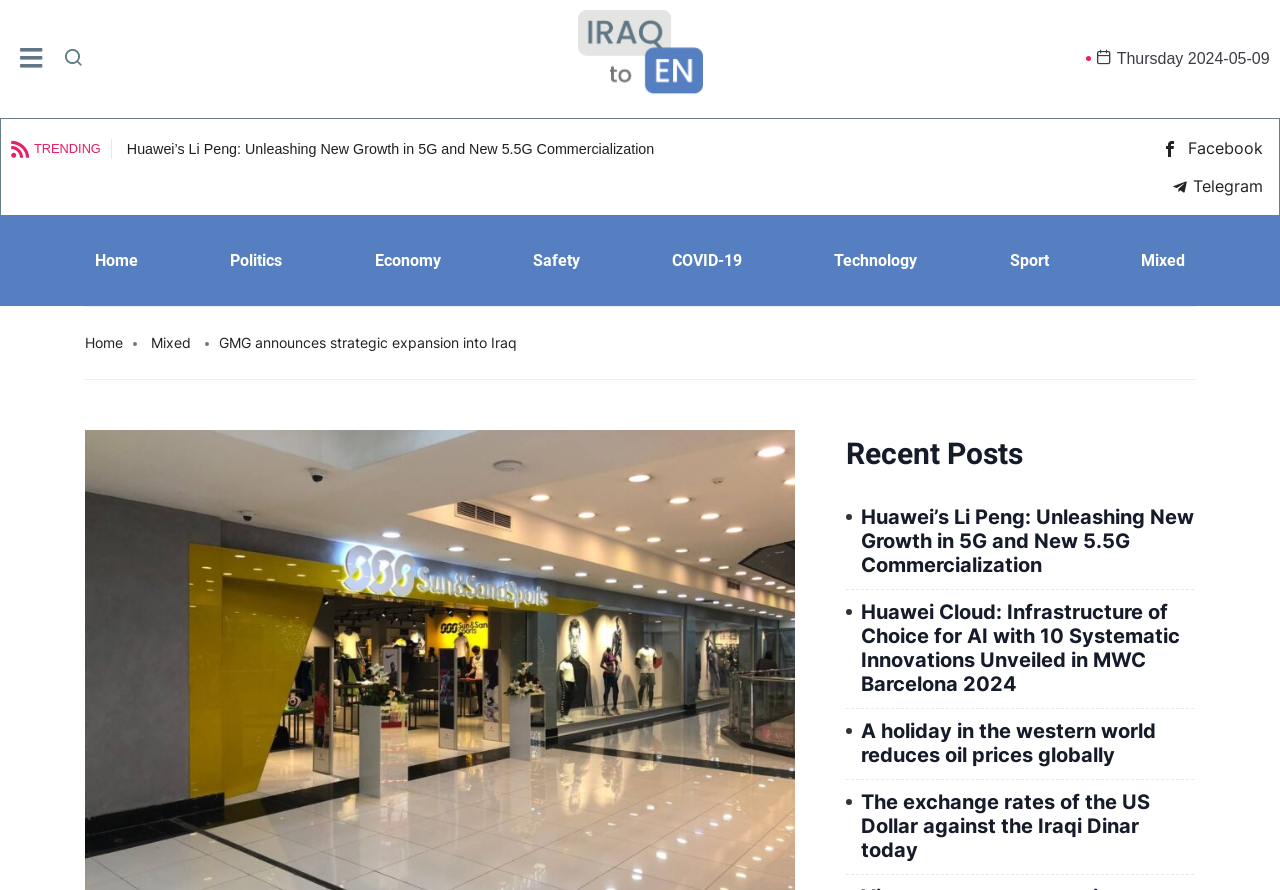Given the description: "Politics", determine the bounding box coordinates of the UI element. The coordinates should be formatted as four float numbers between 0 and 1, [left, top, right, bottom].

[0.168, 0.253, 0.232, 0.332]